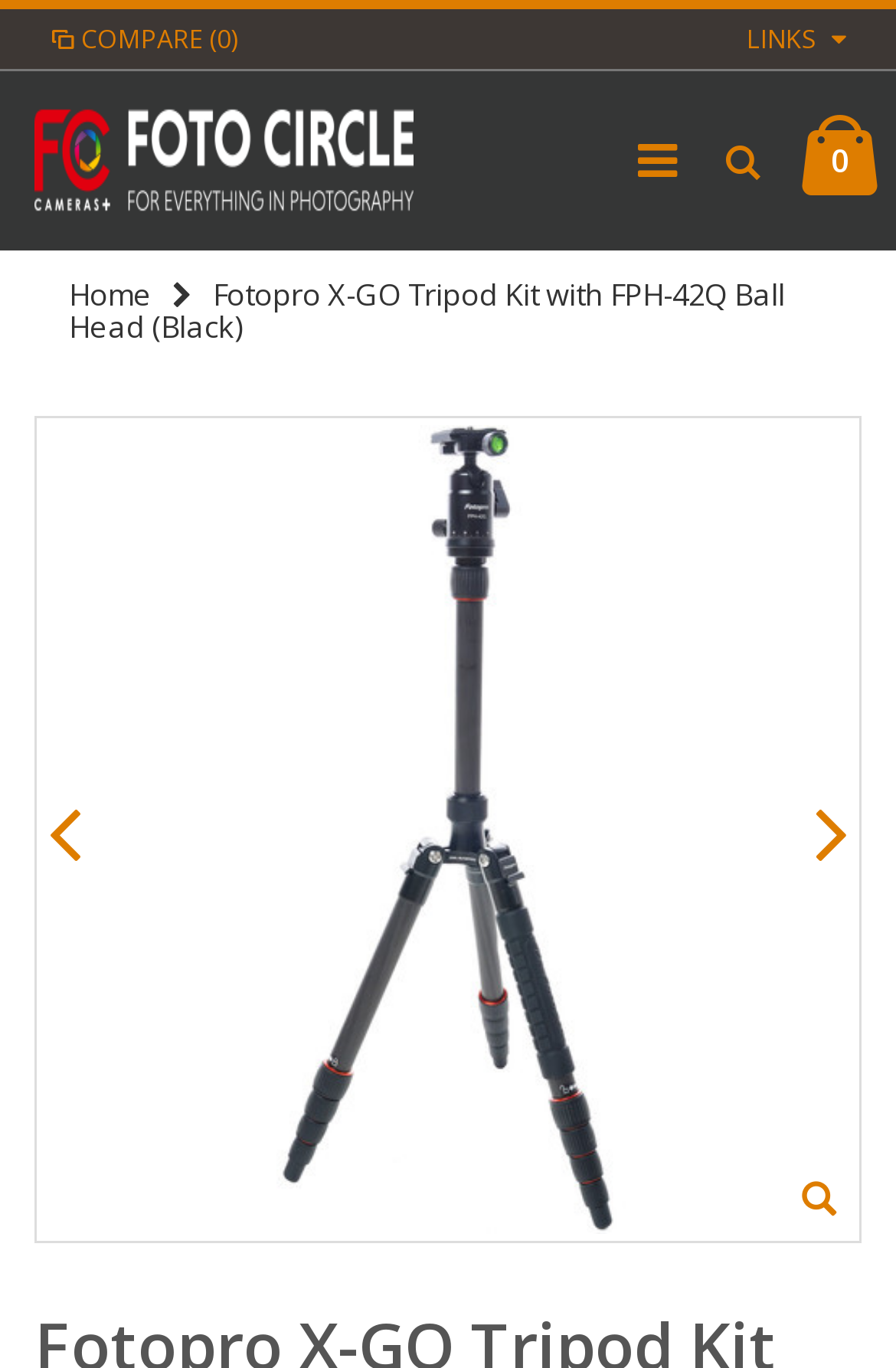Can you locate the main headline on this webpage and provide its text content?

Fotopro X-GO Tripod Kit with FPH-42Q Ball Head (Black)